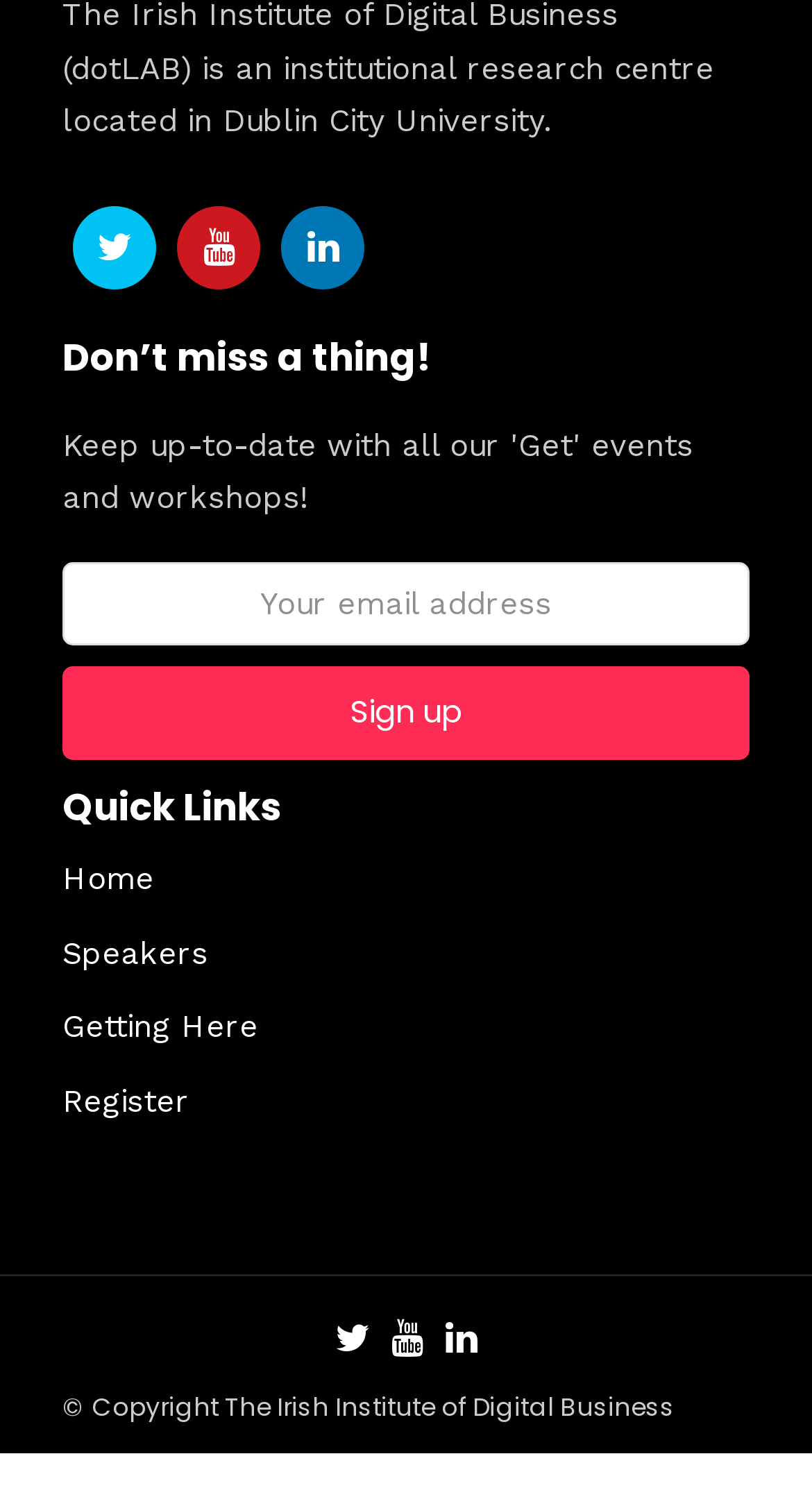Provide the bounding box coordinates for the UI element described in this sentence: "Getting Here". The coordinates should be four float values between 0 and 1, i.e., [left, top, right, bottom].

[0.077, 0.703, 0.318, 0.728]